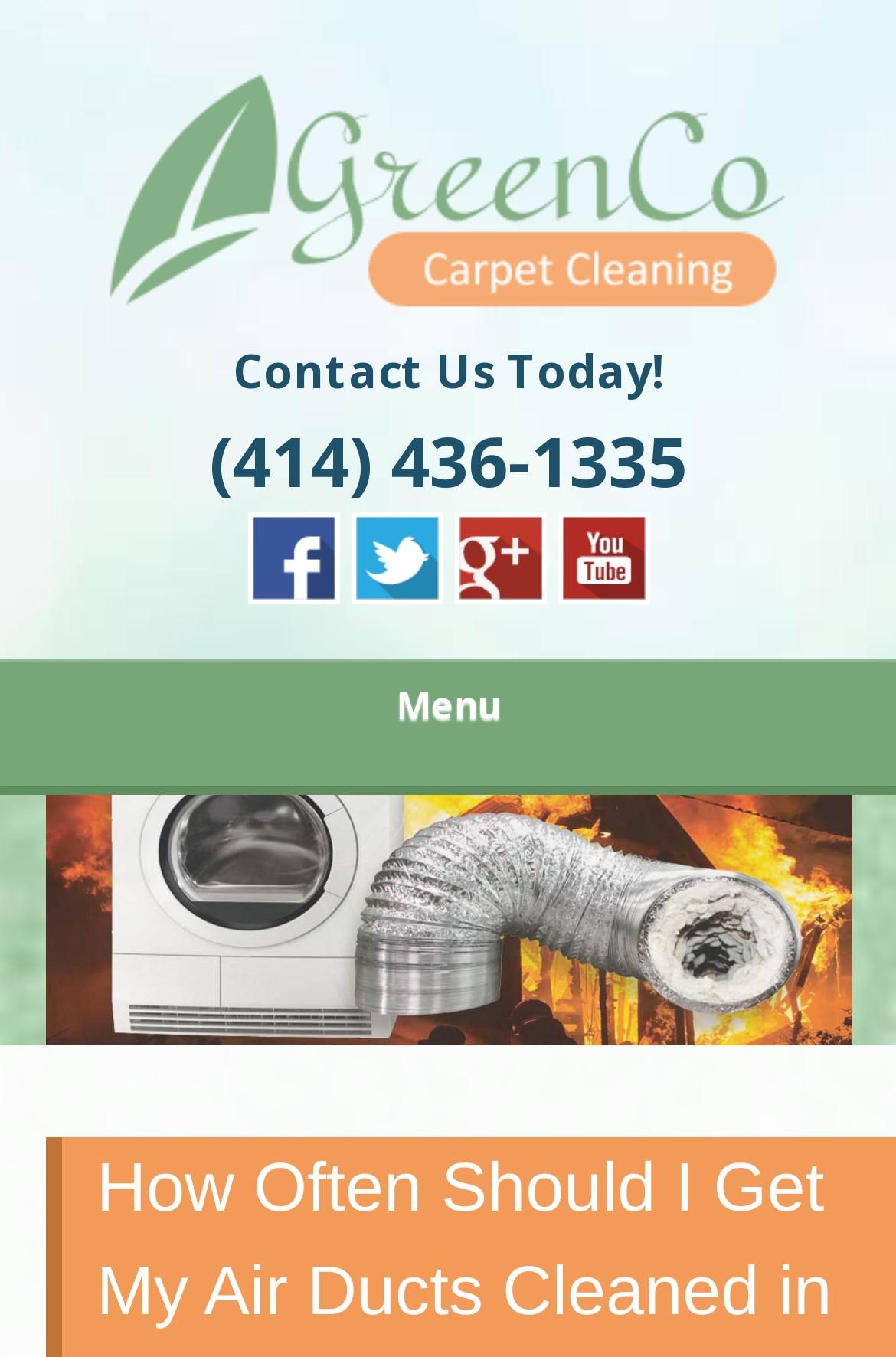Use a single word or phrase to answer the question: How many social media links are there?

4